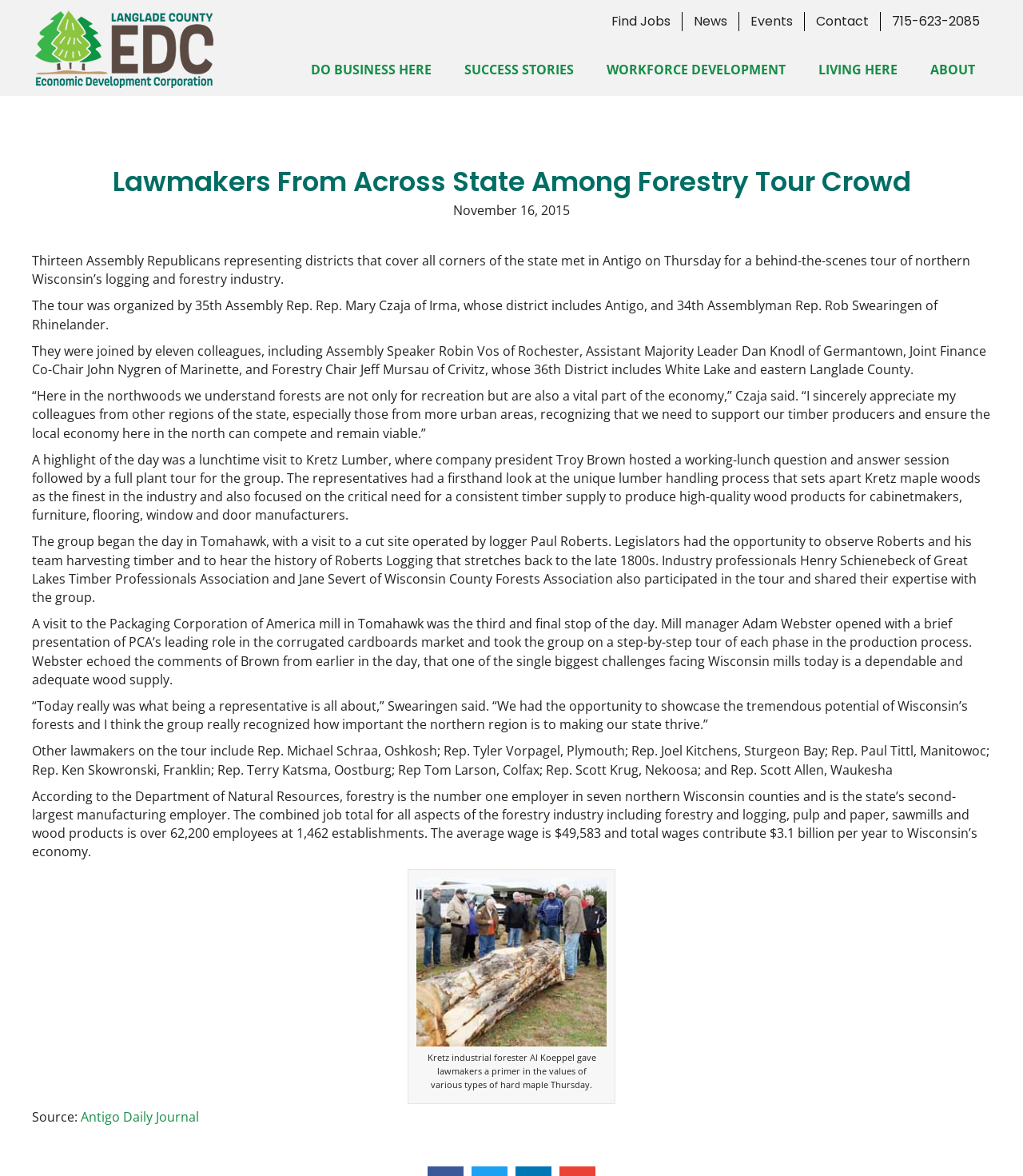Find the bounding box of the UI element described as follows: "alt="LCDEC_final_with_EDC-230" title="LCDEC_final_with_EDC-230"".

[0.031, 0.032, 0.21, 0.047]